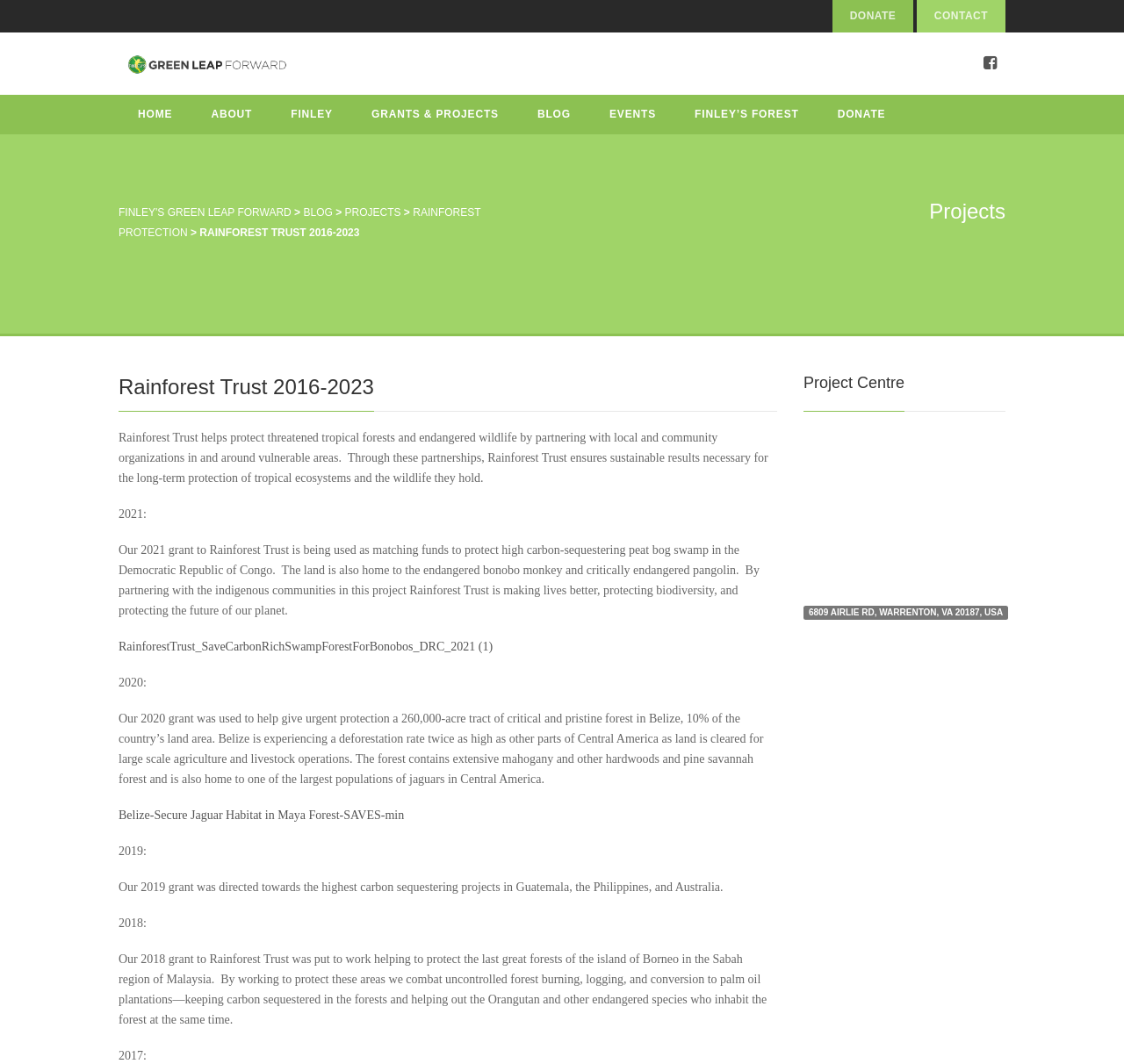What is the organization's name?
Respond to the question with a single word or phrase according to the image.

Rainforest Trust